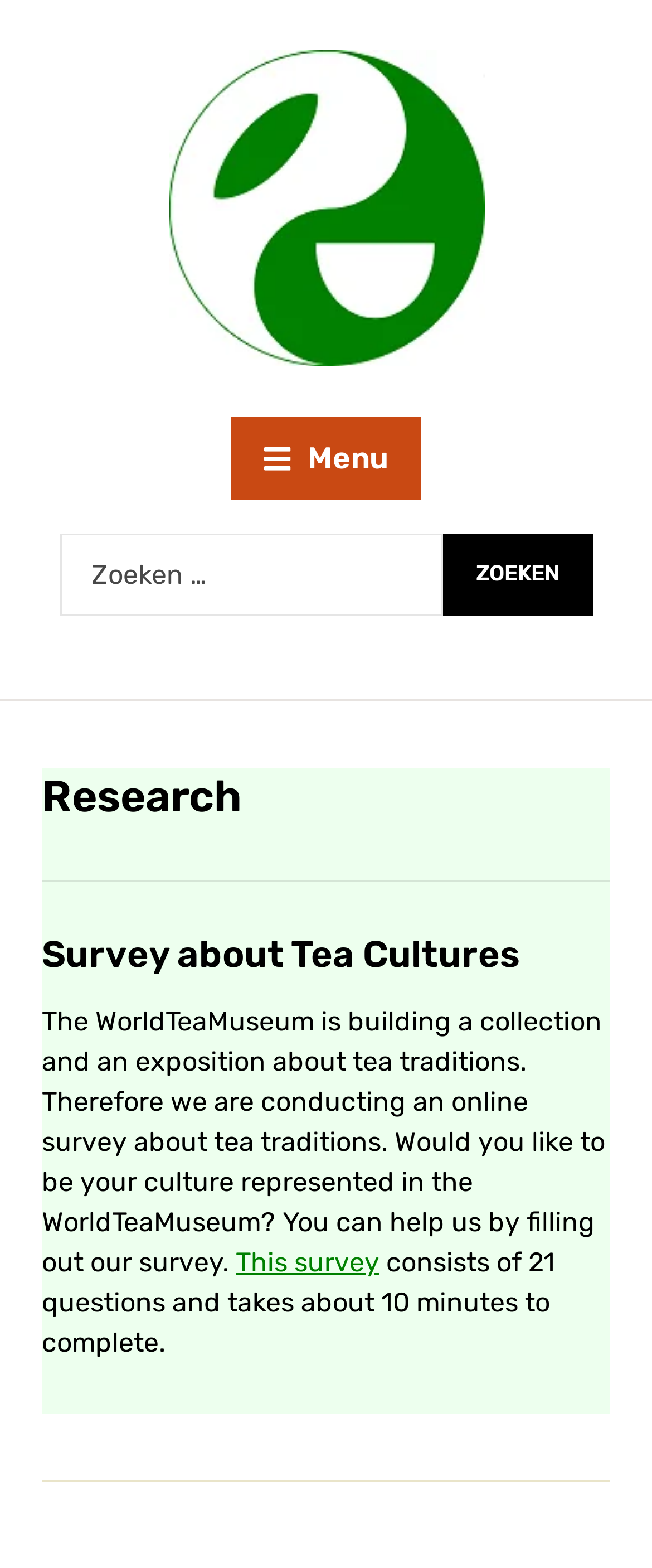What is the purpose of the WorldTeaMuseum?
Answer with a single word or short phrase according to what you see in the image.

Building a collection and an exposition about tea traditions